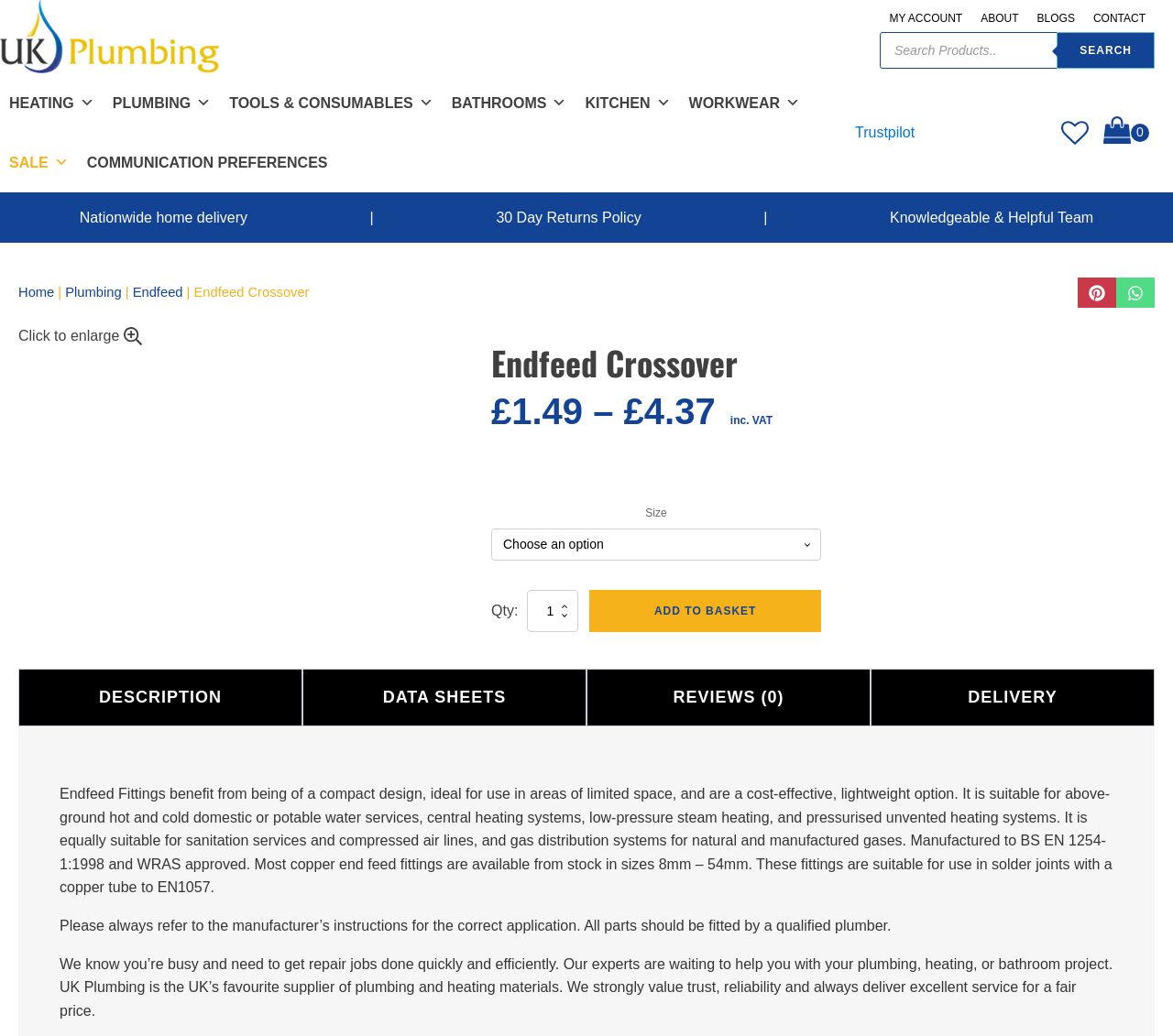Pinpoint the bounding box coordinates for the area that should be clicked to perform the following instruction: "Click on MY ACCOUNT".

[0.75, 0.004, 0.828, 0.031]